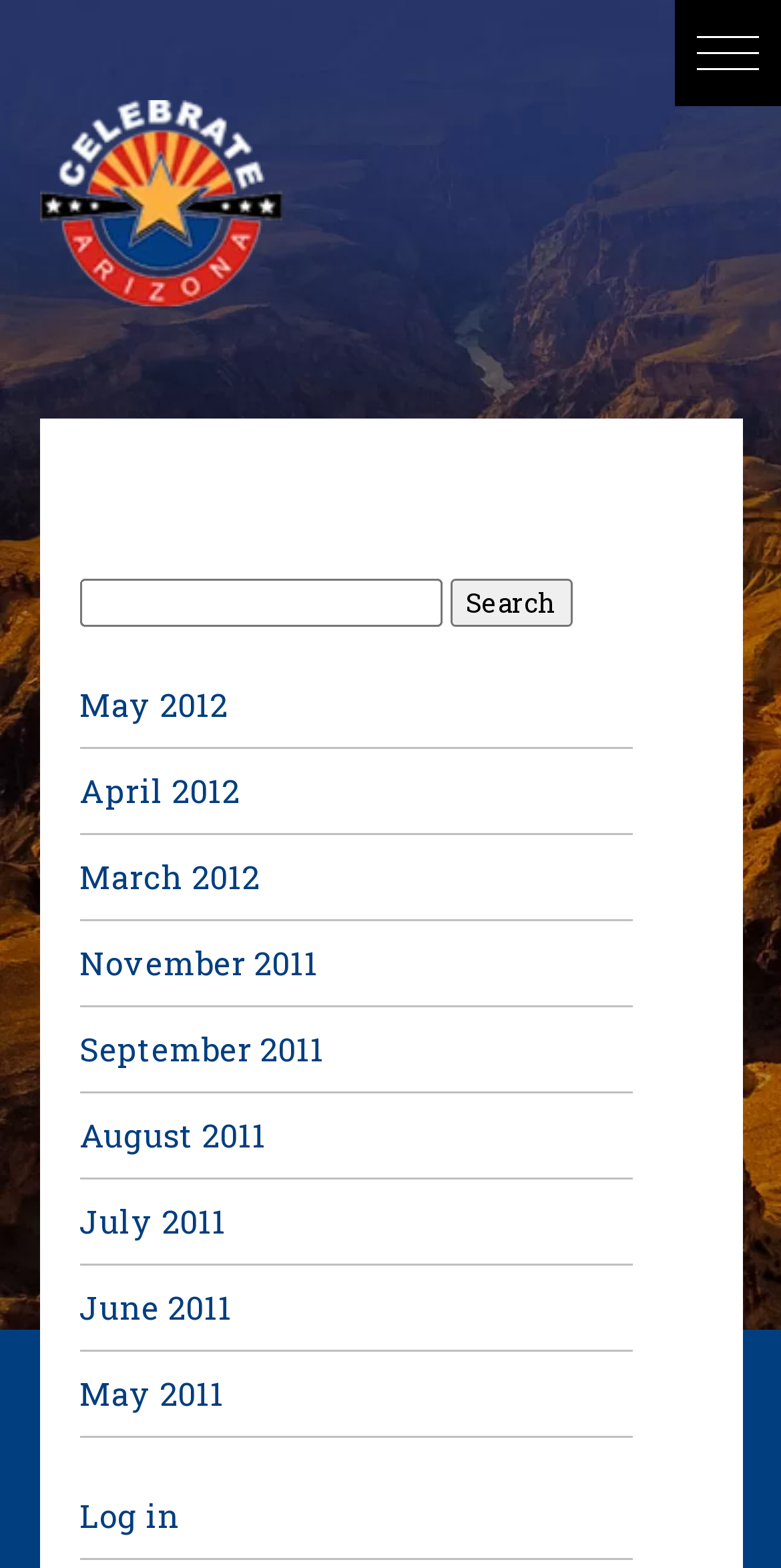Provide the bounding box coordinates for the UI element described in this sentence: "July 2011". The coordinates should be four float values between 0 and 1, i.e., [left, top, right, bottom].

[0.101, 0.765, 0.288, 0.792]